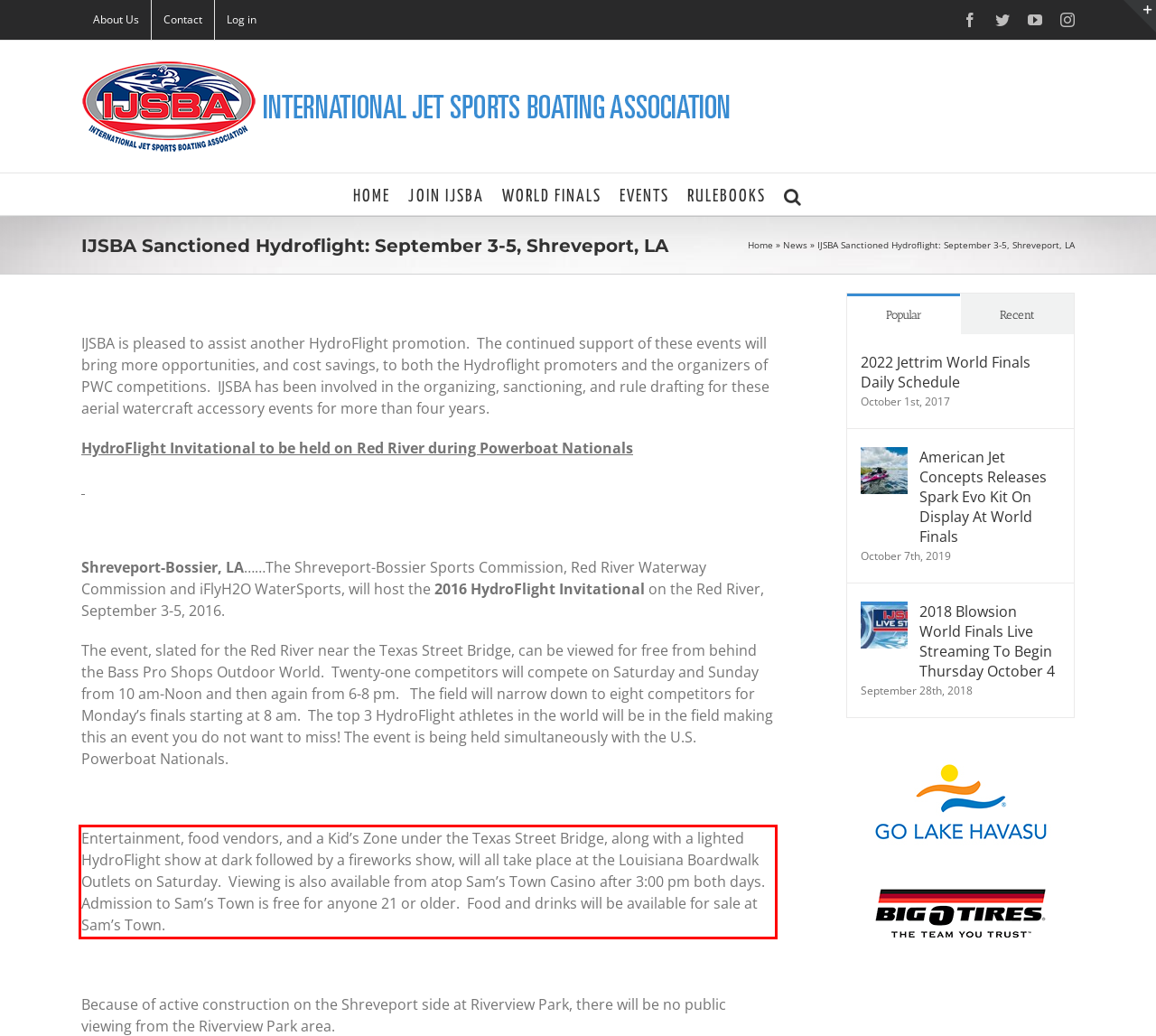Analyze the red bounding box in the provided webpage screenshot and generate the text content contained within.

Entertainment, food vendors, and a Kid’s Zone under the Texas Street Bridge, along with a lighted HydroFlight show at dark followed by a fireworks show, will all take place at the Louisiana Boardwalk Outlets on Saturday. Viewing is also available from atop Sam’s Town Casino after 3:00 pm both days. Admission to Sam’s Town is free for anyone 21 or older. Food and drinks will be available for sale at Sam’s Town.